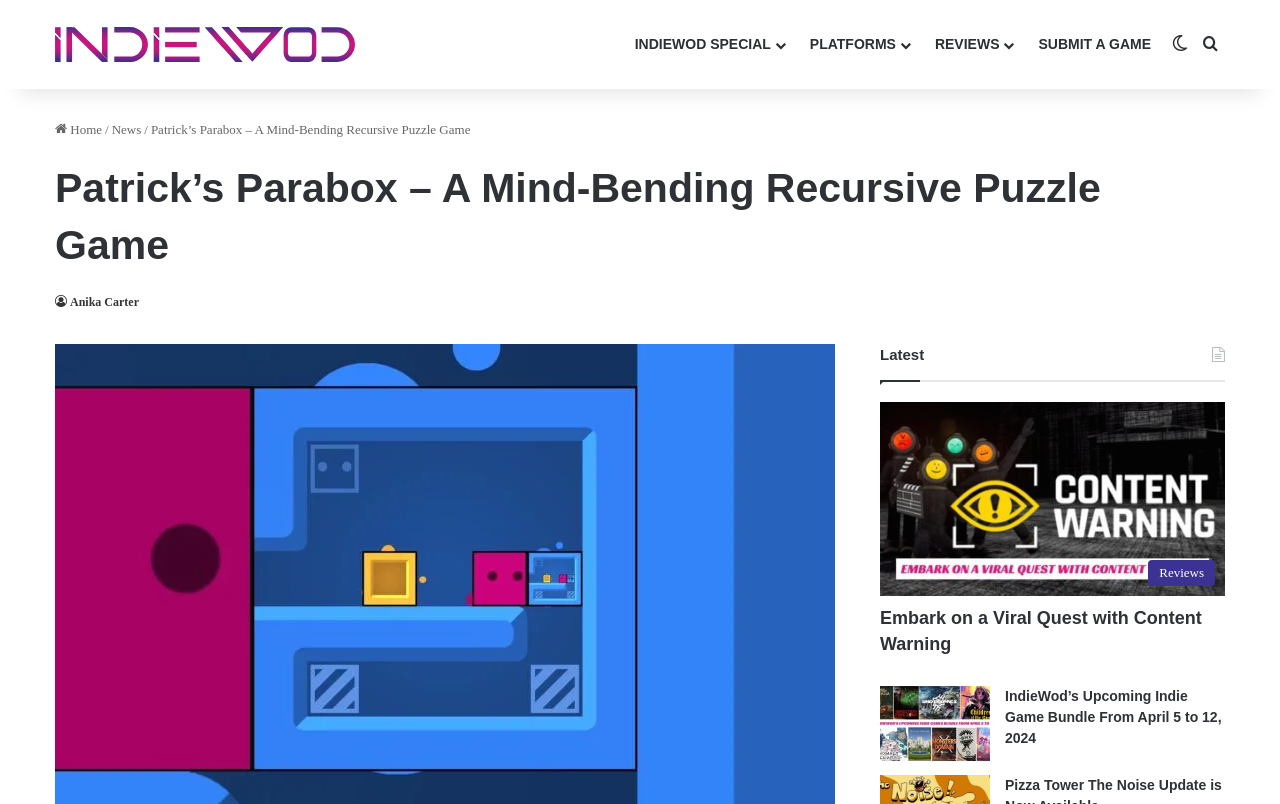Provide your answer to the question using just one word or phrase: What platforms does the game support?

Windows and macOS